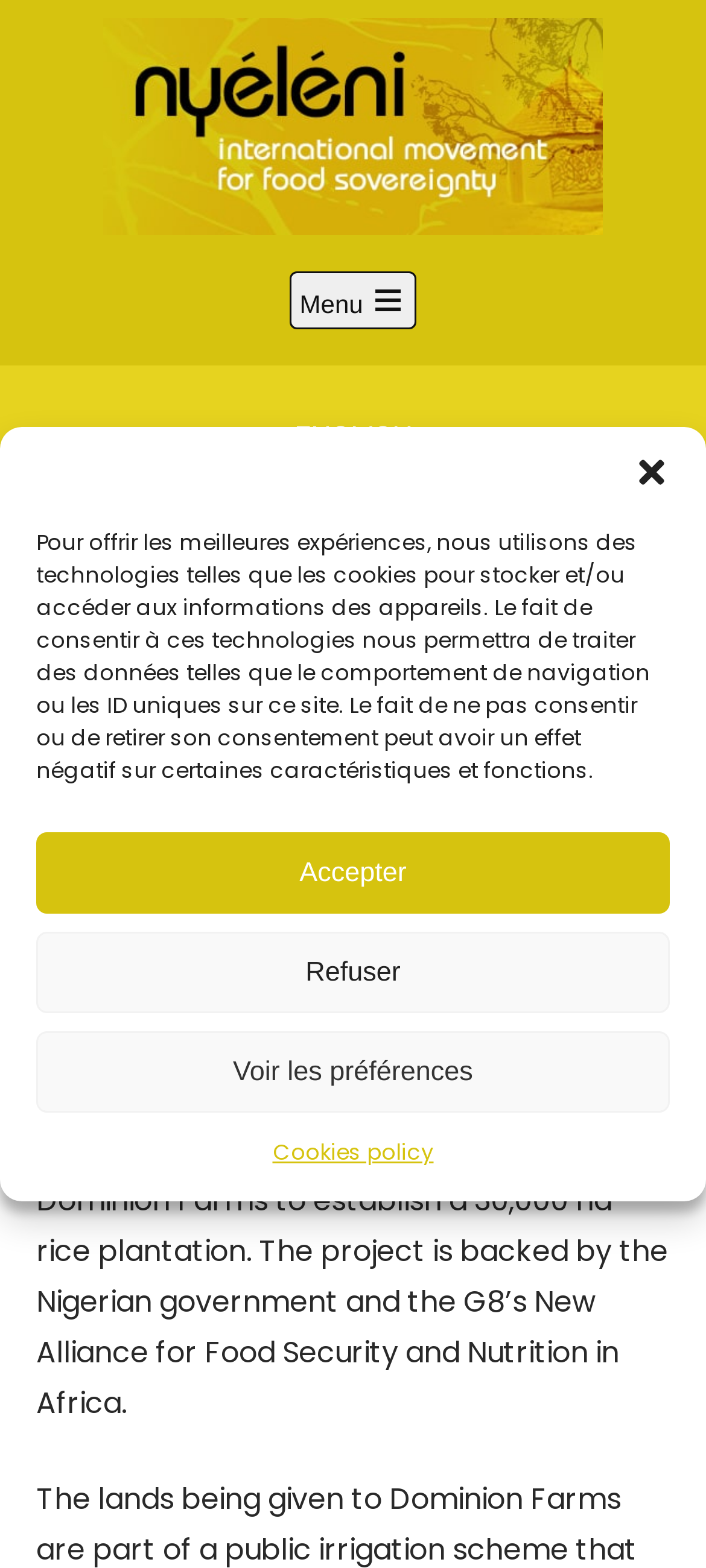What is the language of the webpage?
Give a detailed response to the question by analyzing the screenshot.

The webpage has a link to switch to English, and the text on the webpage is in English, indicating that the language of the webpage is English.